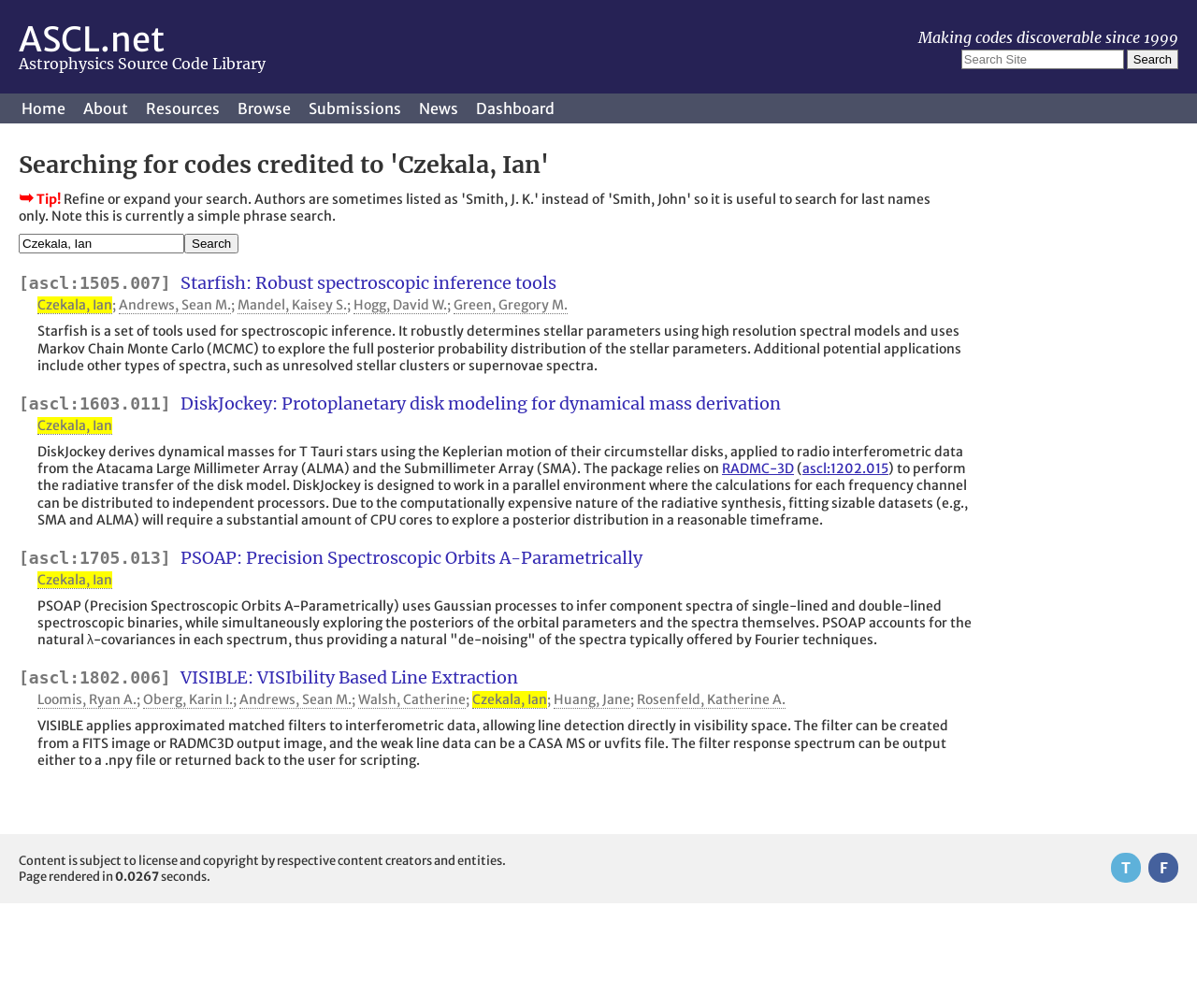What is the name of the first code?
From the details in the image, answer the question comprehensively.

The name of the first code is obtained from the link element with the text 'Starfish: Robust spectroscopic inference tools', which is the first code listed on the page.